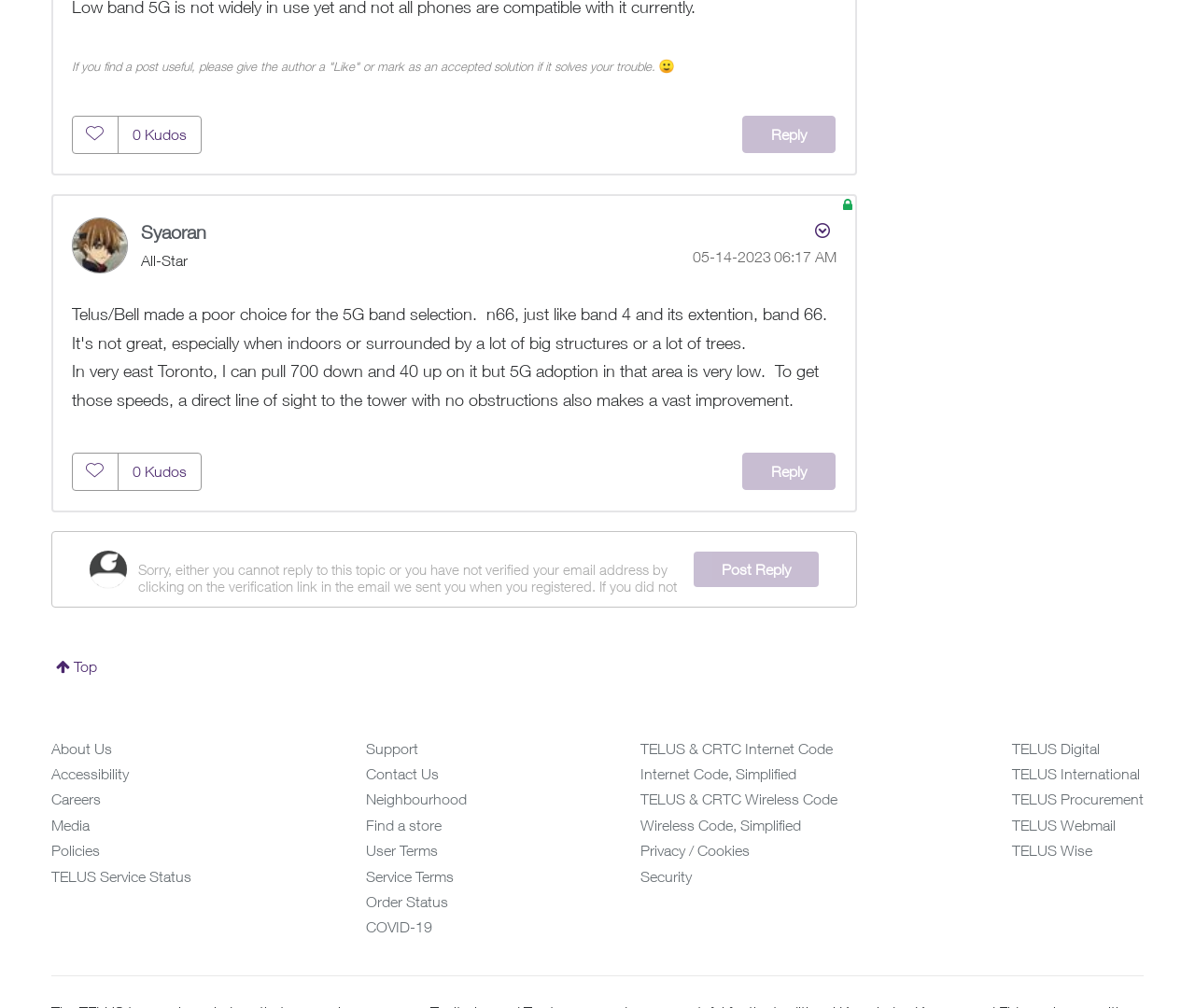Please predict the bounding box coordinates (top-left x, top-left y, bottom-right x, bottom-right y) for the UI element in the screenshot that fits the description: TELUS & CRTC Wireless Code

[0.536, 0.785, 0.701, 0.801]